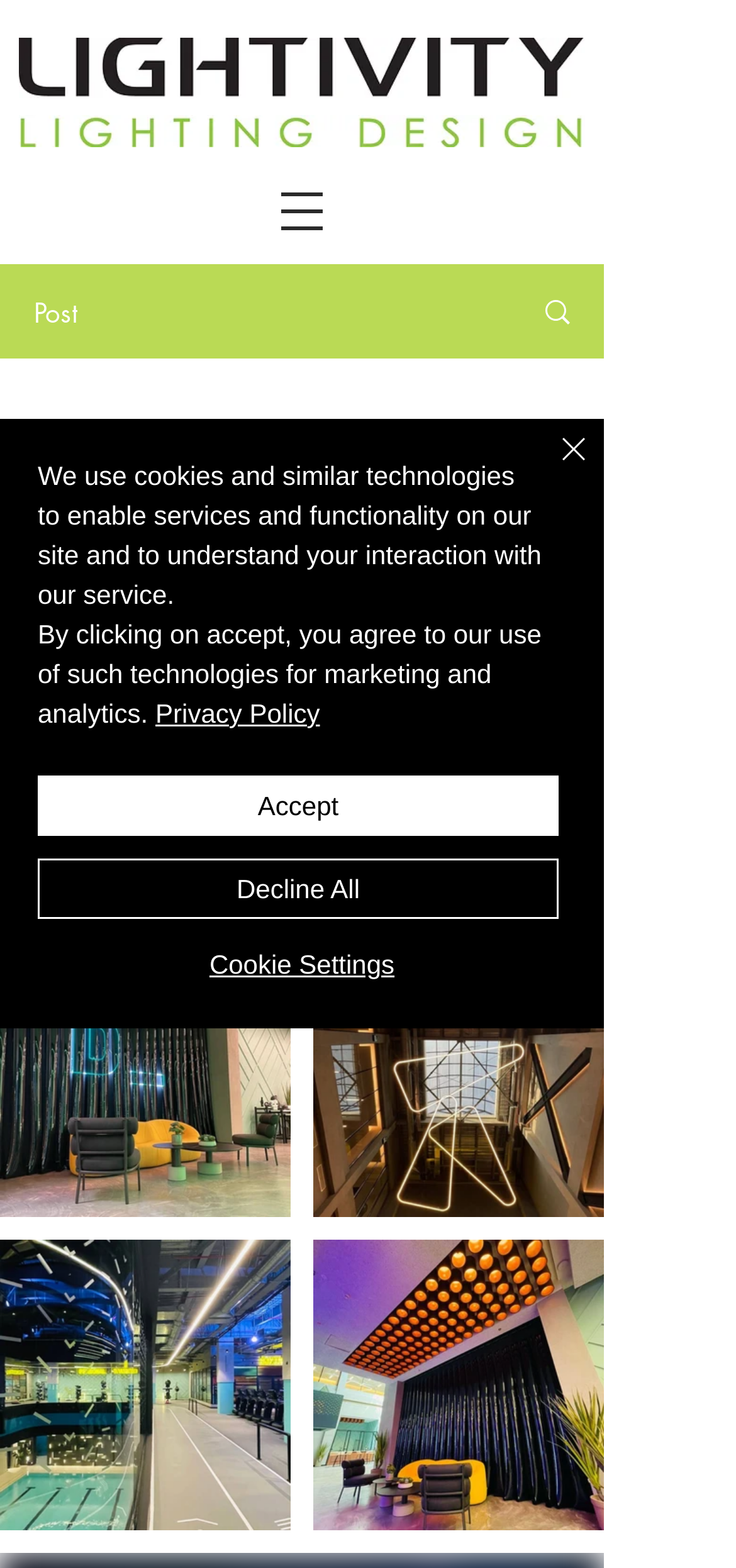Please provide the bounding box coordinates for the UI element as described: "aria-label="Open navigation menu"". The coordinates must be four floats between 0 and 1, represented as [left, top, right, bottom].

[0.336, 0.105, 0.482, 0.165]